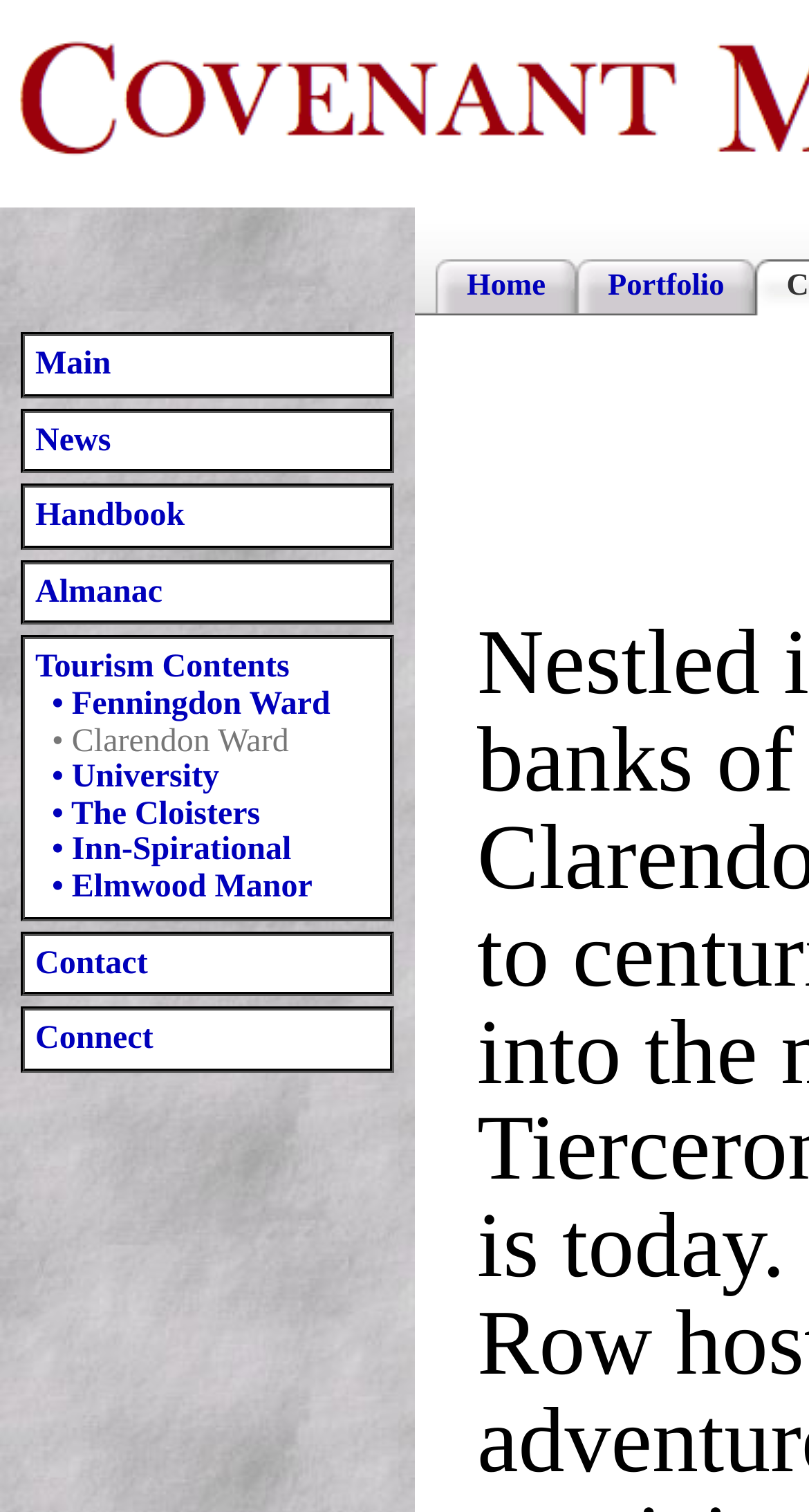Determine the bounding box coordinates for the HTML element mentioned in the following description: "Tourism Contents". The coordinates should be a list of four floats ranging from 0 to 1, represented as [left, top, right, bottom].

[0.044, 0.43, 0.358, 0.453]